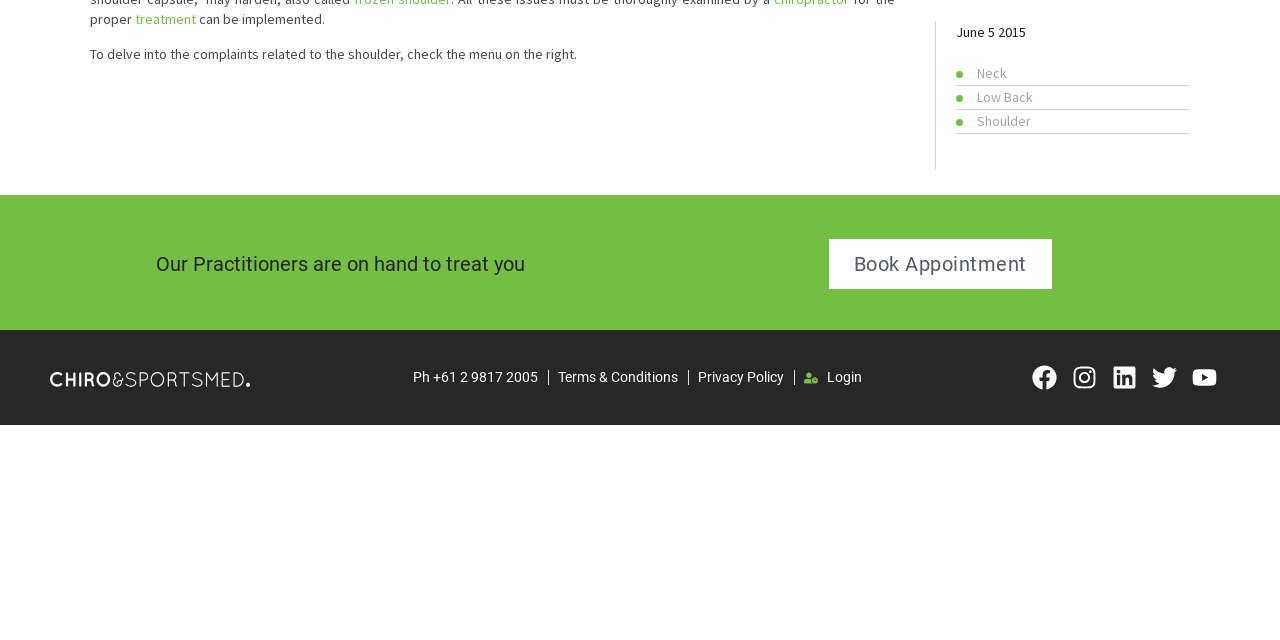Based on the element description: "treatment", identify the UI element and provide its bounding box coordinates. Use four float numbers between 0 and 1, [left, top, right, bottom].

[0.105, 0.016, 0.153, 0.044]